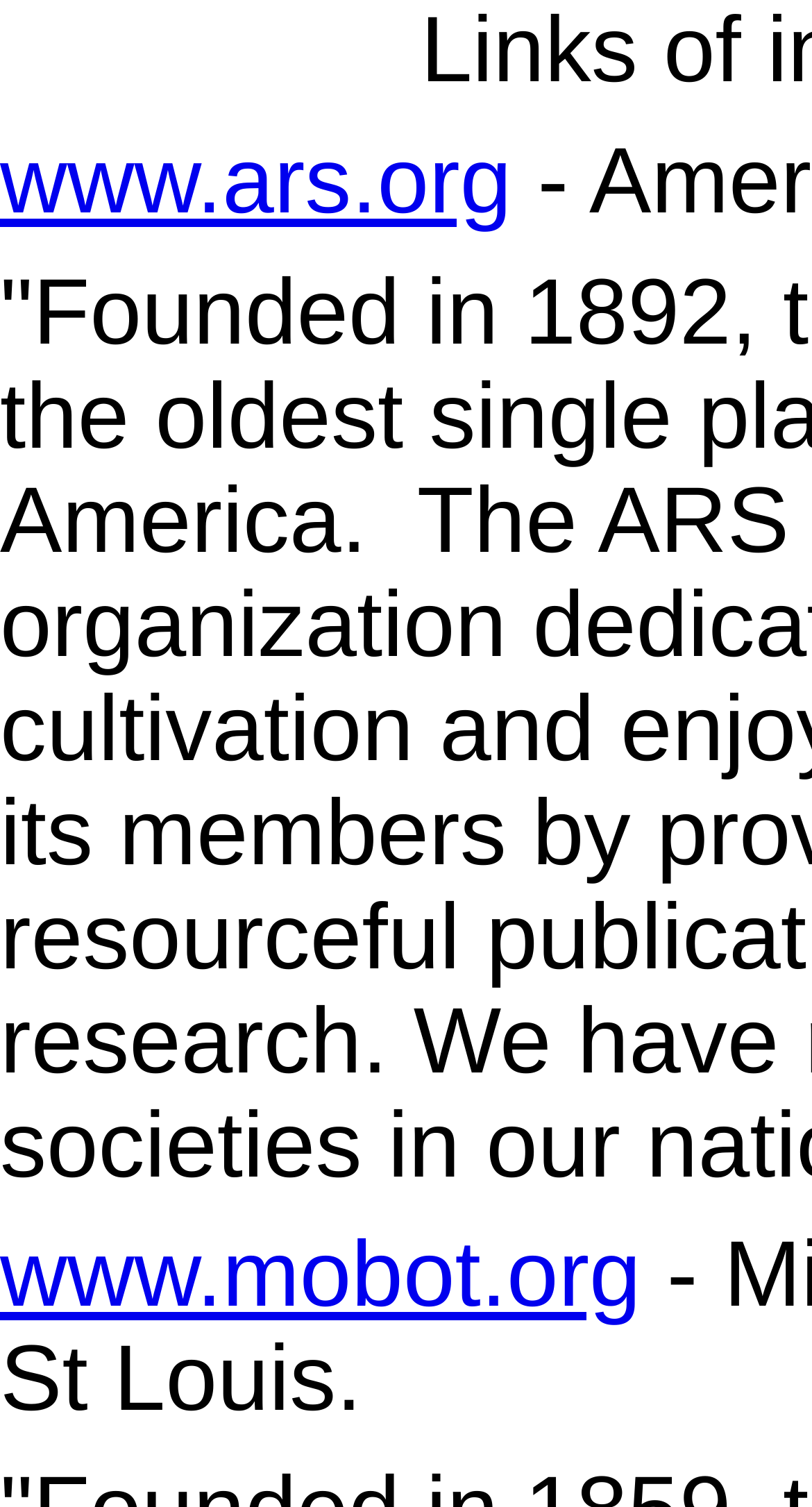Determine the bounding box coordinates in the format (top-left x, top-left y, bottom-right x, bottom-right y). Ensure all values are floating point numbers between 0 and 1. Identify the bounding box of the UI element described by: www.ars.org

[0.0, 0.087, 0.63, 0.154]